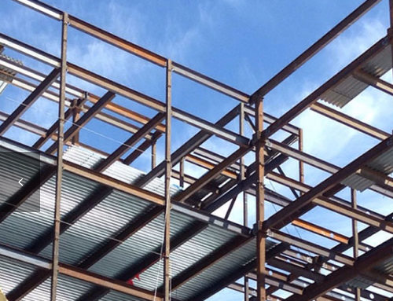Using the information from the screenshot, answer the following question thoroughly:
What is the name of the ongoing project depicted in the image?

The caption explicitly mentions that the image represents the ongoing project titled 'Godfrey Hollywood', which is part of a portfolio that exemplifies innovative construction in urban environments.